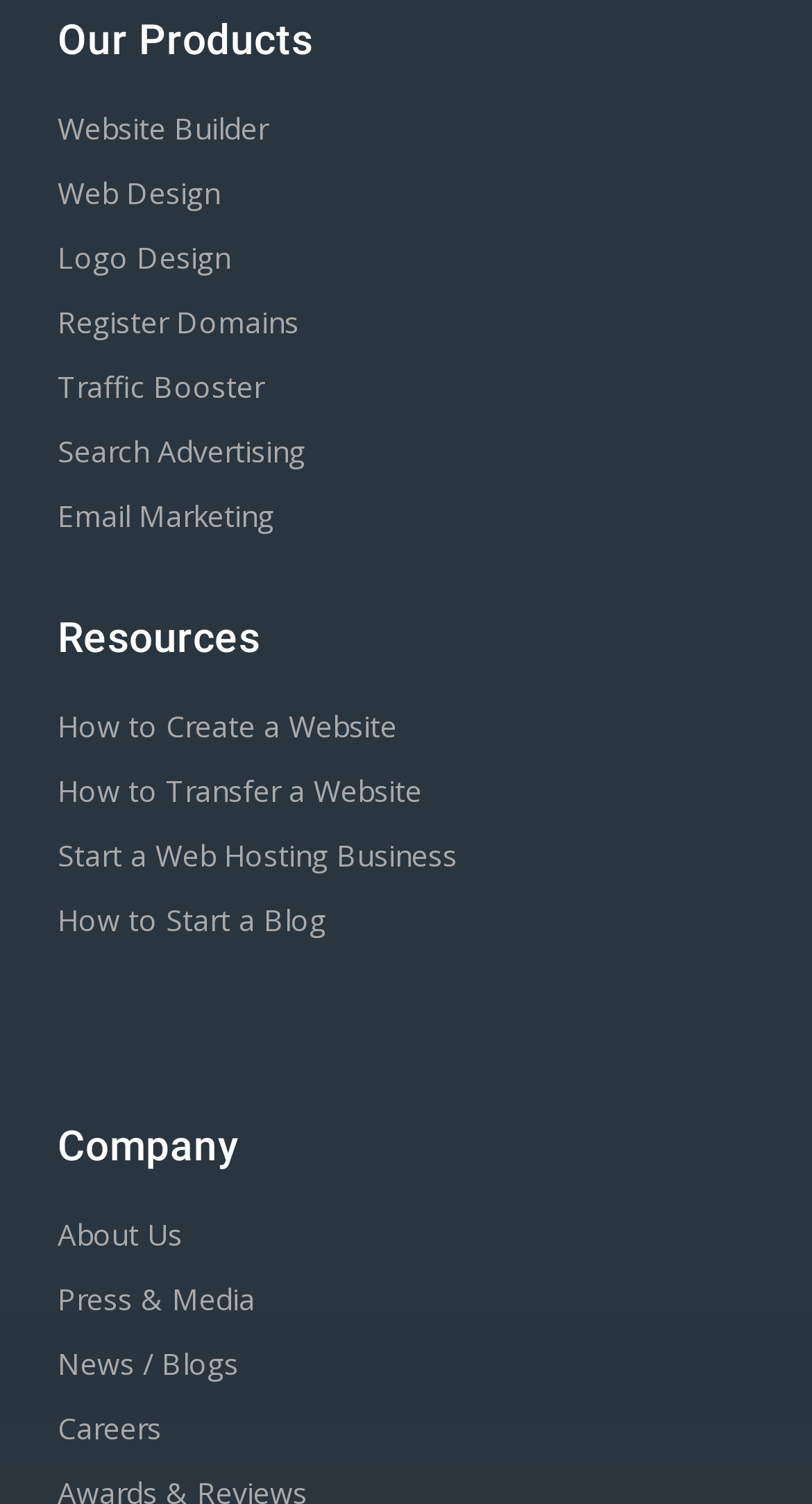Determine the bounding box coordinates of the section I need to click to execute the following instruction: "Learn about How to Create a Website". Provide the coordinates as four float numbers between 0 and 1, i.e., [left, top, right, bottom].

[0.071, 0.469, 0.488, 0.495]